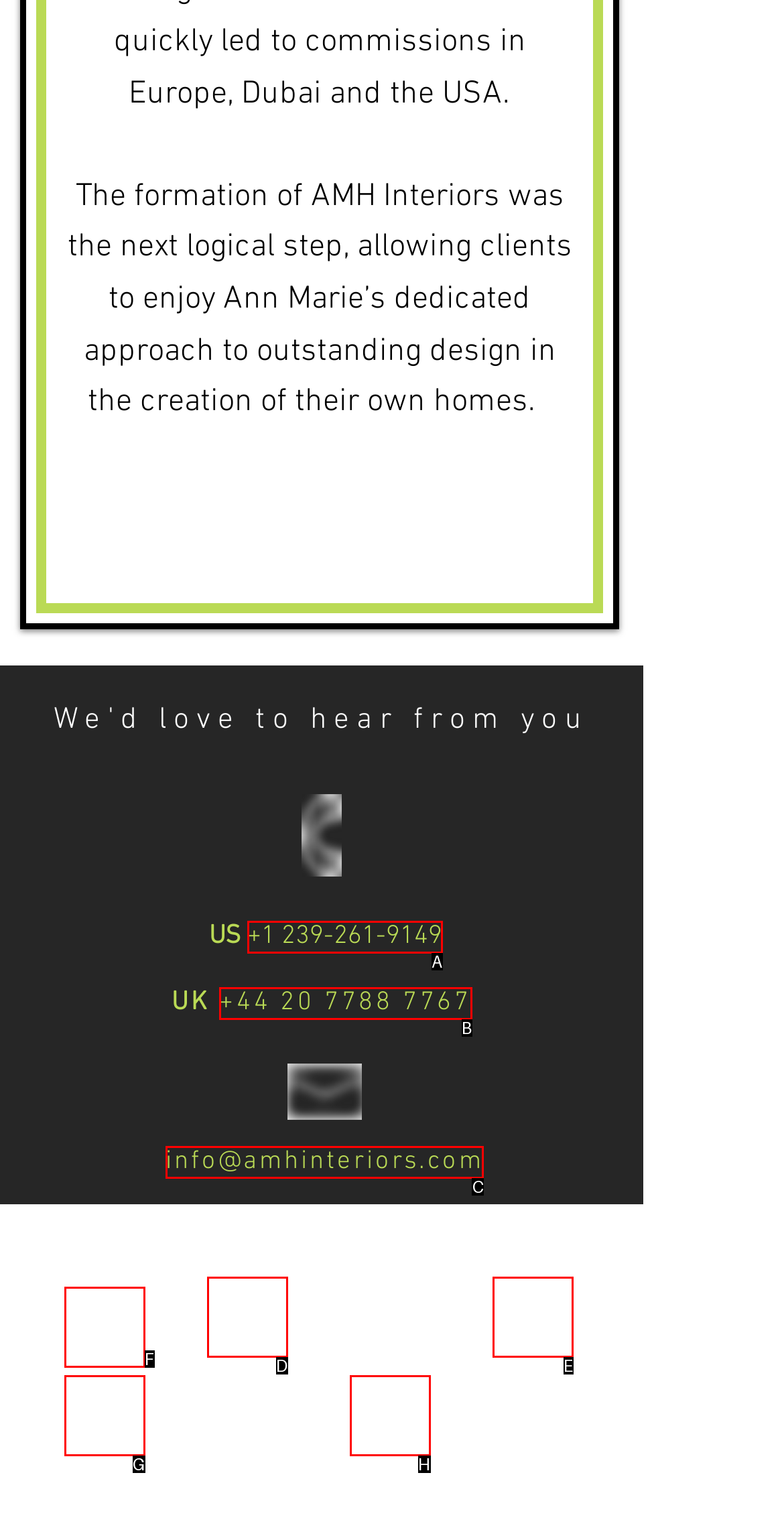Determine which UI element matches this description: info@amhinteriors.com
Reply with the appropriate option's letter.

C